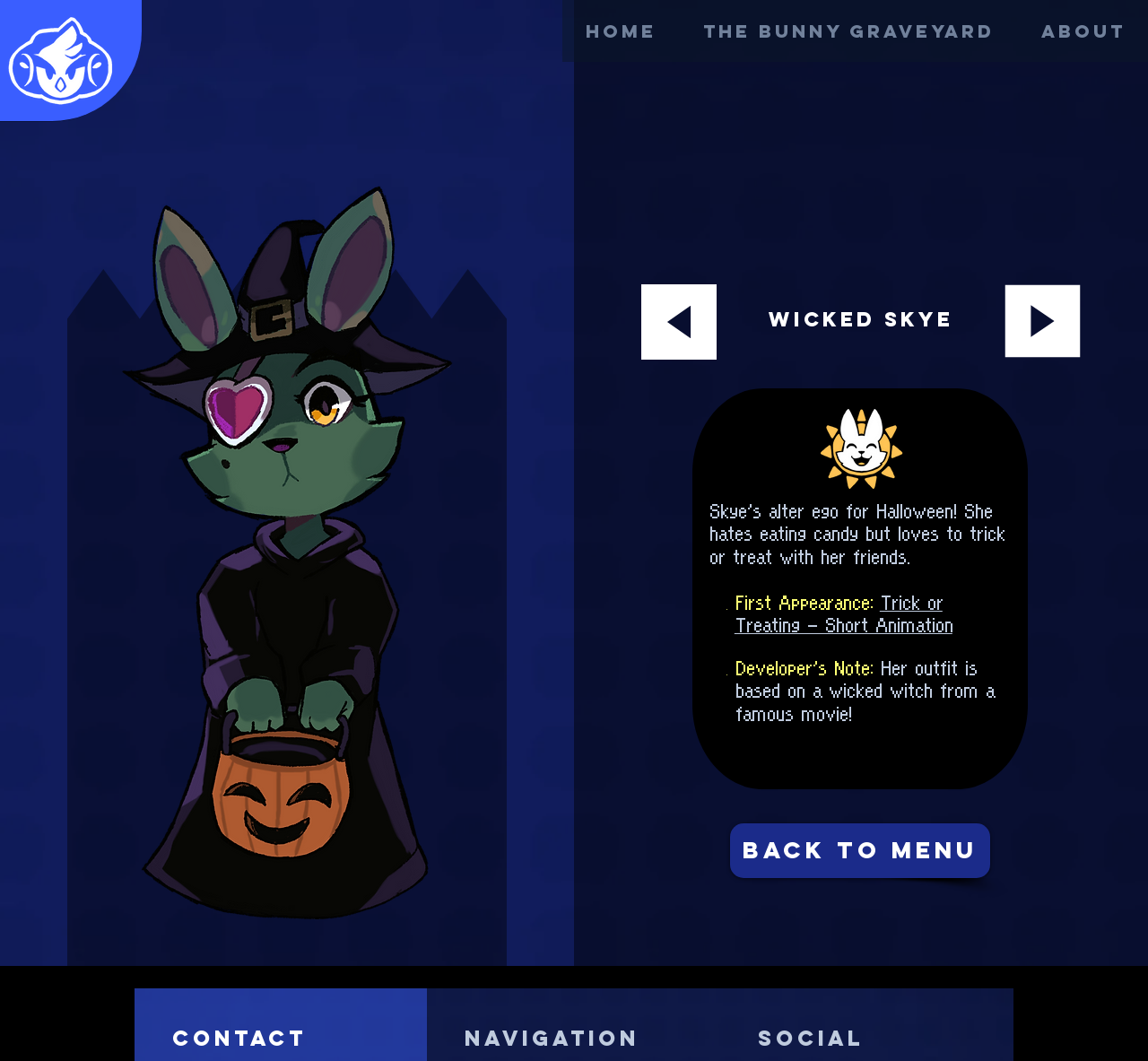Identify the bounding box coordinates for the UI element described by the following text: "About". Provide the coordinates as four float numbers between 0 and 1, in the format [left, top, right, bottom].

[0.886, 0.0, 1.0, 0.058]